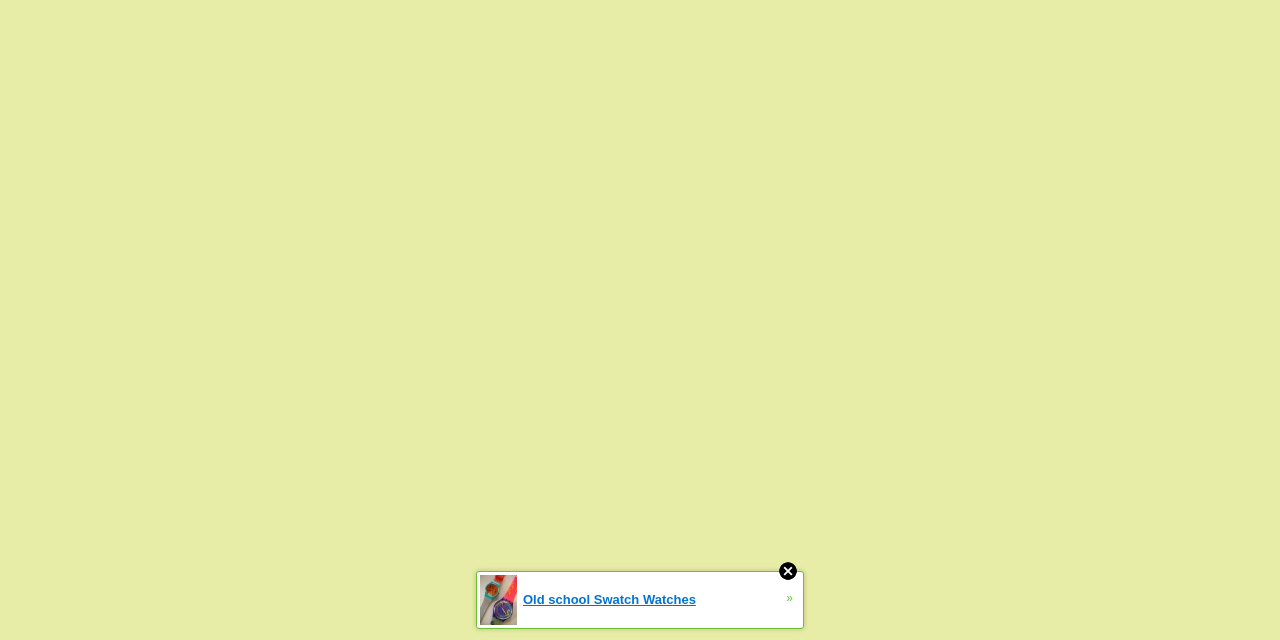Find the bounding box coordinates for the HTML element specified by: "Cisco linksys e1200 setup".

None